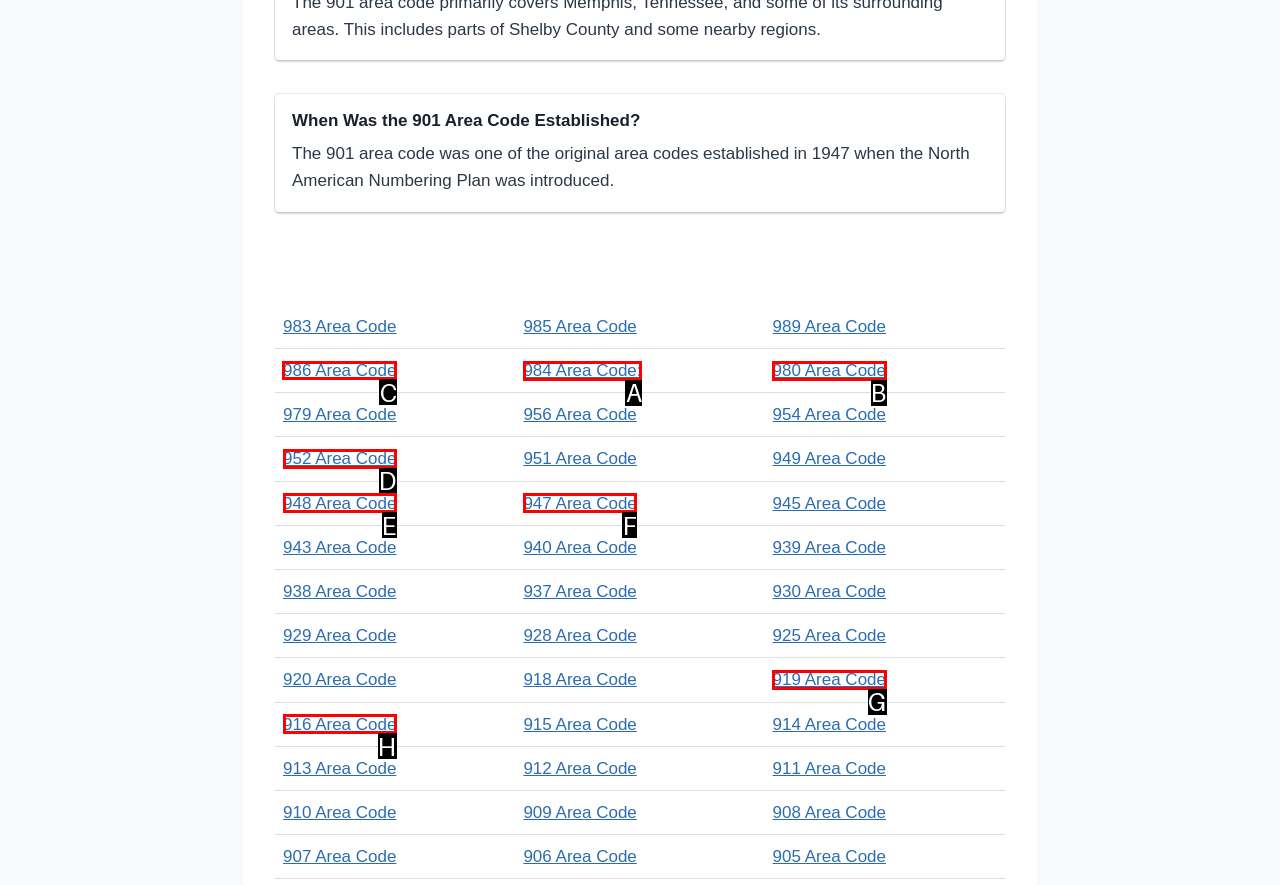To achieve the task: Click 986 Area Code, which HTML element do you need to click?
Respond with the letter of the correct option from the given choices.

C